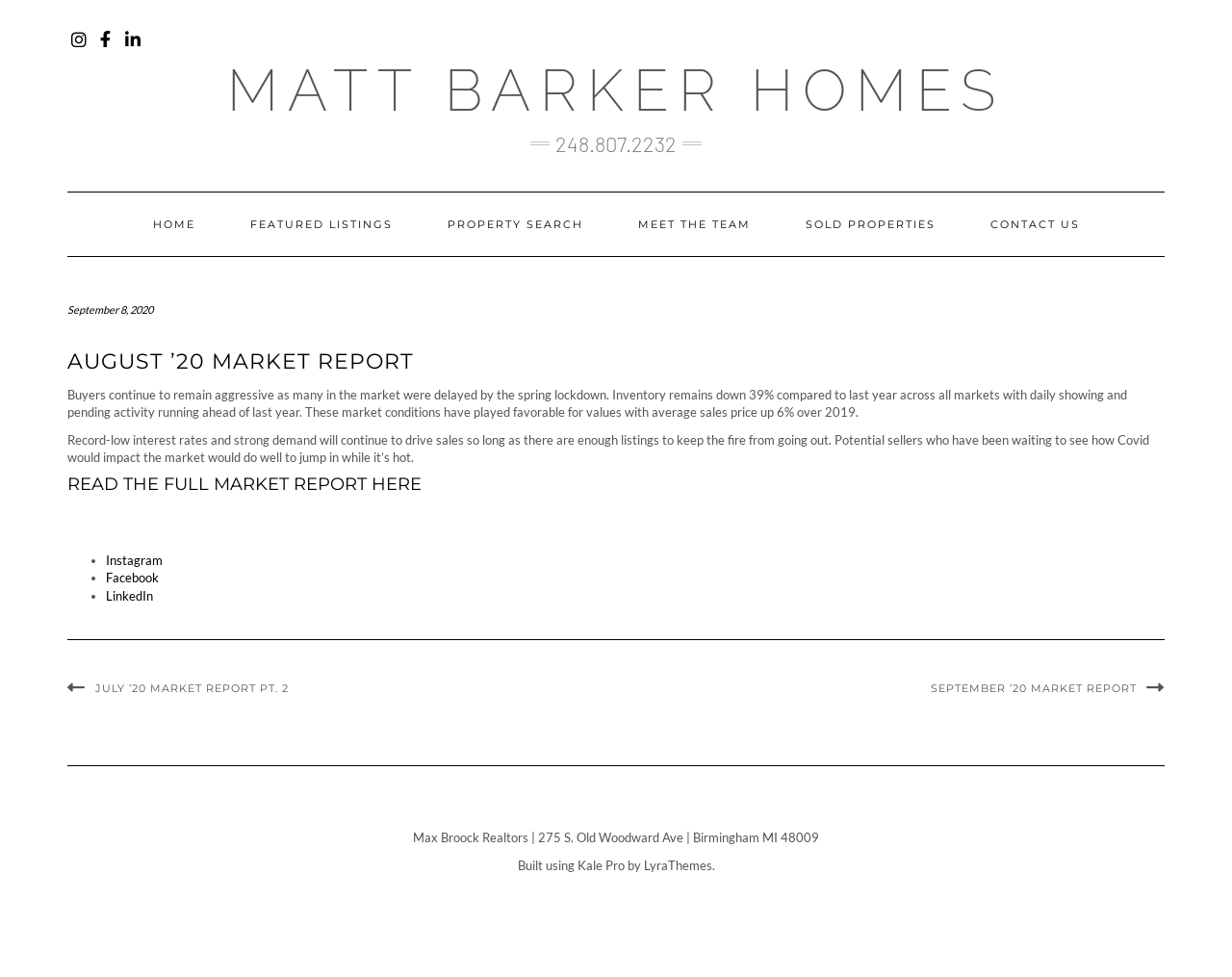Please locate the bounding box coordinates of the region I need to click to follow this instruction: "View July '20 market report".

[0.055, 0.697, 0.234, 0.711]